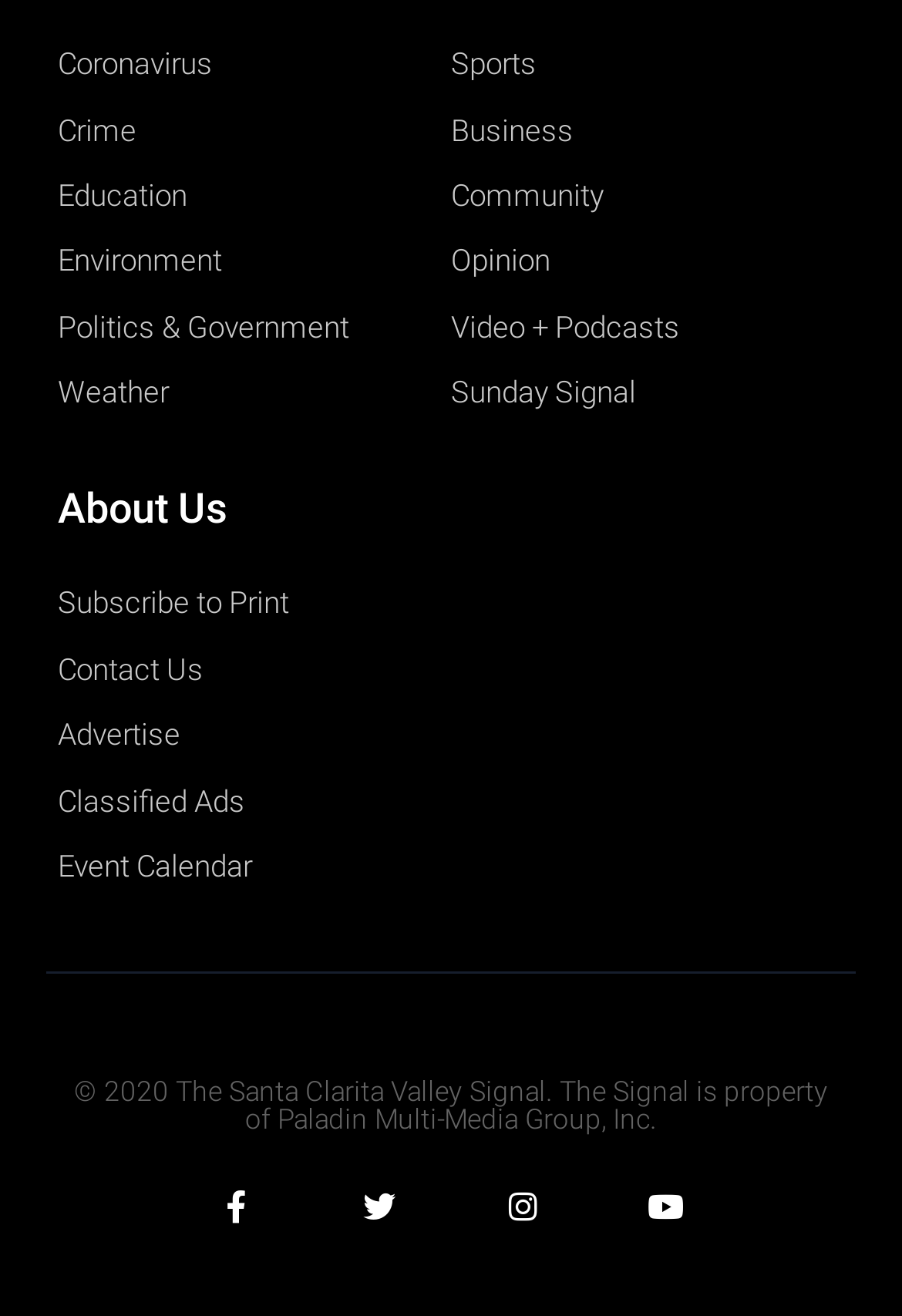Use a single word or phrase to answer the question: What is the name of the company that owns The Signal?

Paladin Multi-Media Group, Inc.